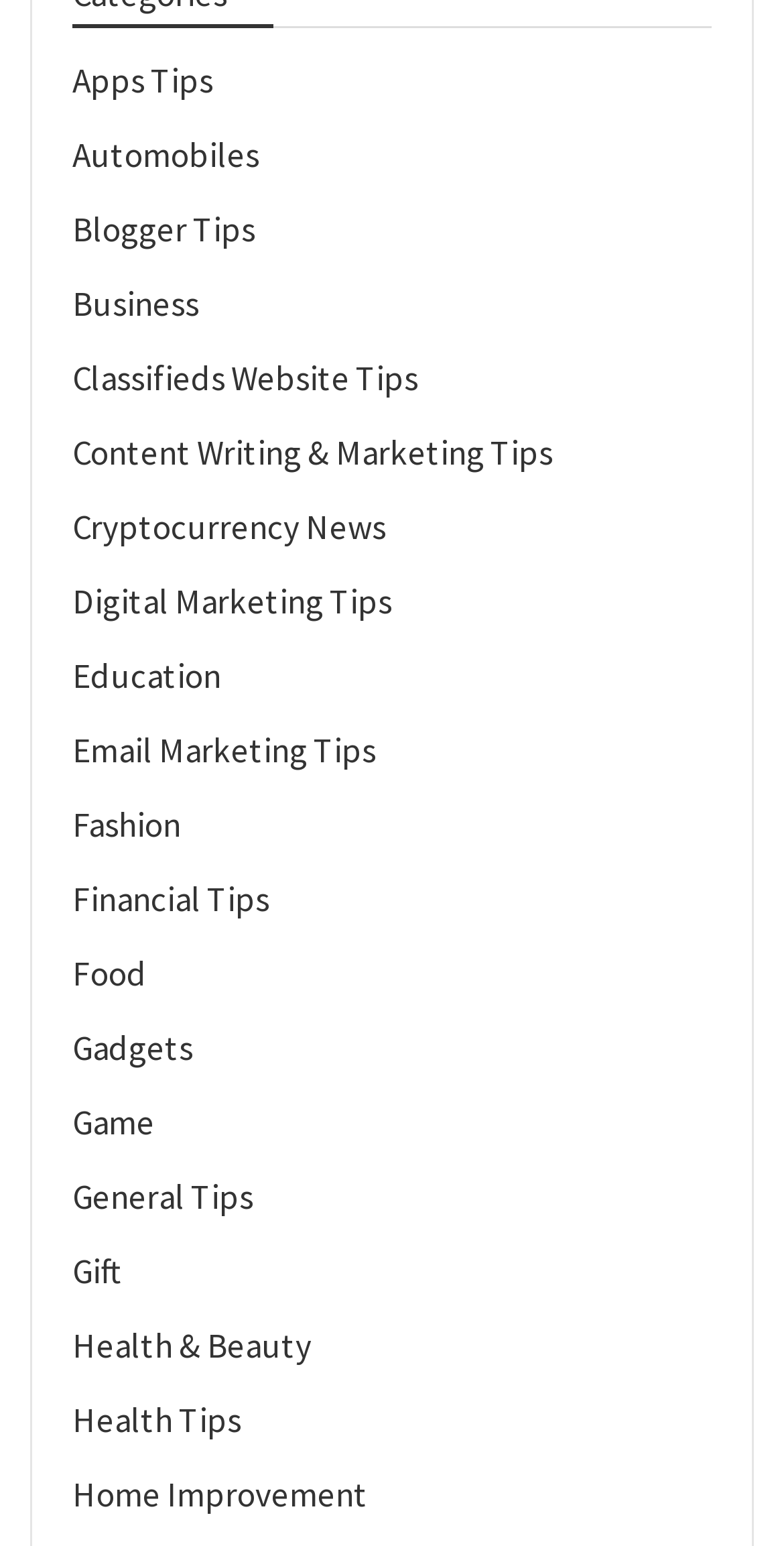Provide a single word or phrase to answer the given question: 
Is 'Food' a category on the webpage?

Yes